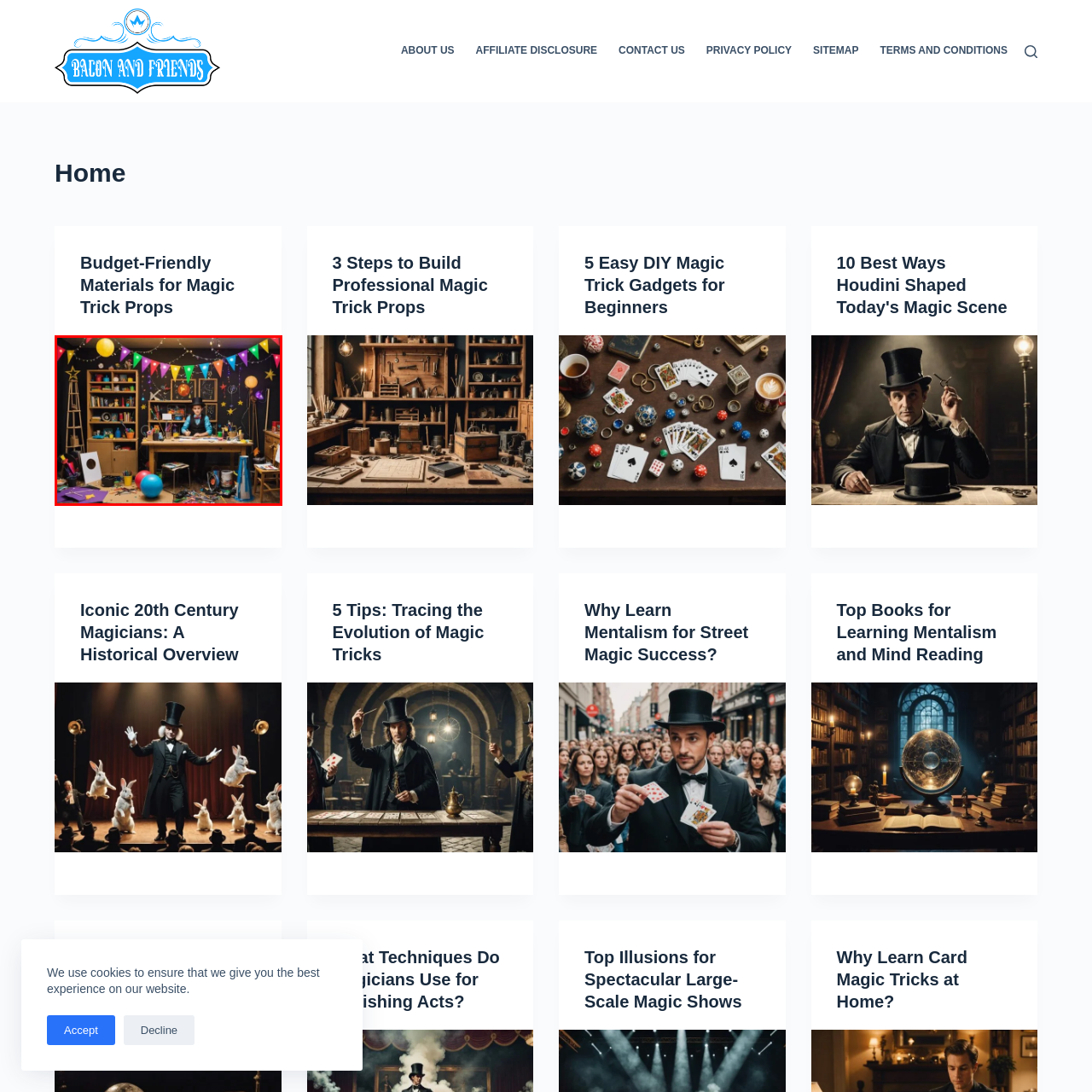Direct your attention to the image within the red boundary, What is scattered on the floor?
 Respond with a single word or phrase.

colorful balls and craft materials